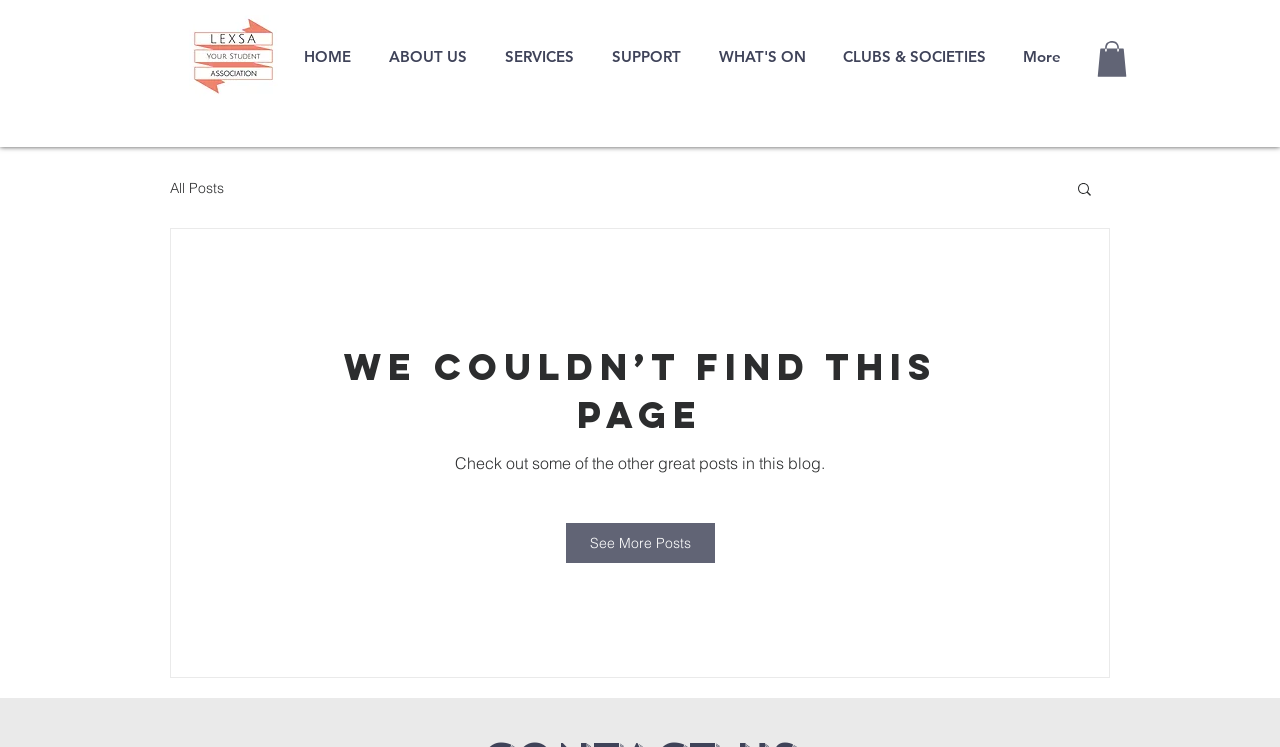Using the description: "SERVICES", identify the bounding box of the corresponding UI element in the screenshot.

[0.38, 0.043, 0.463, 0.11]